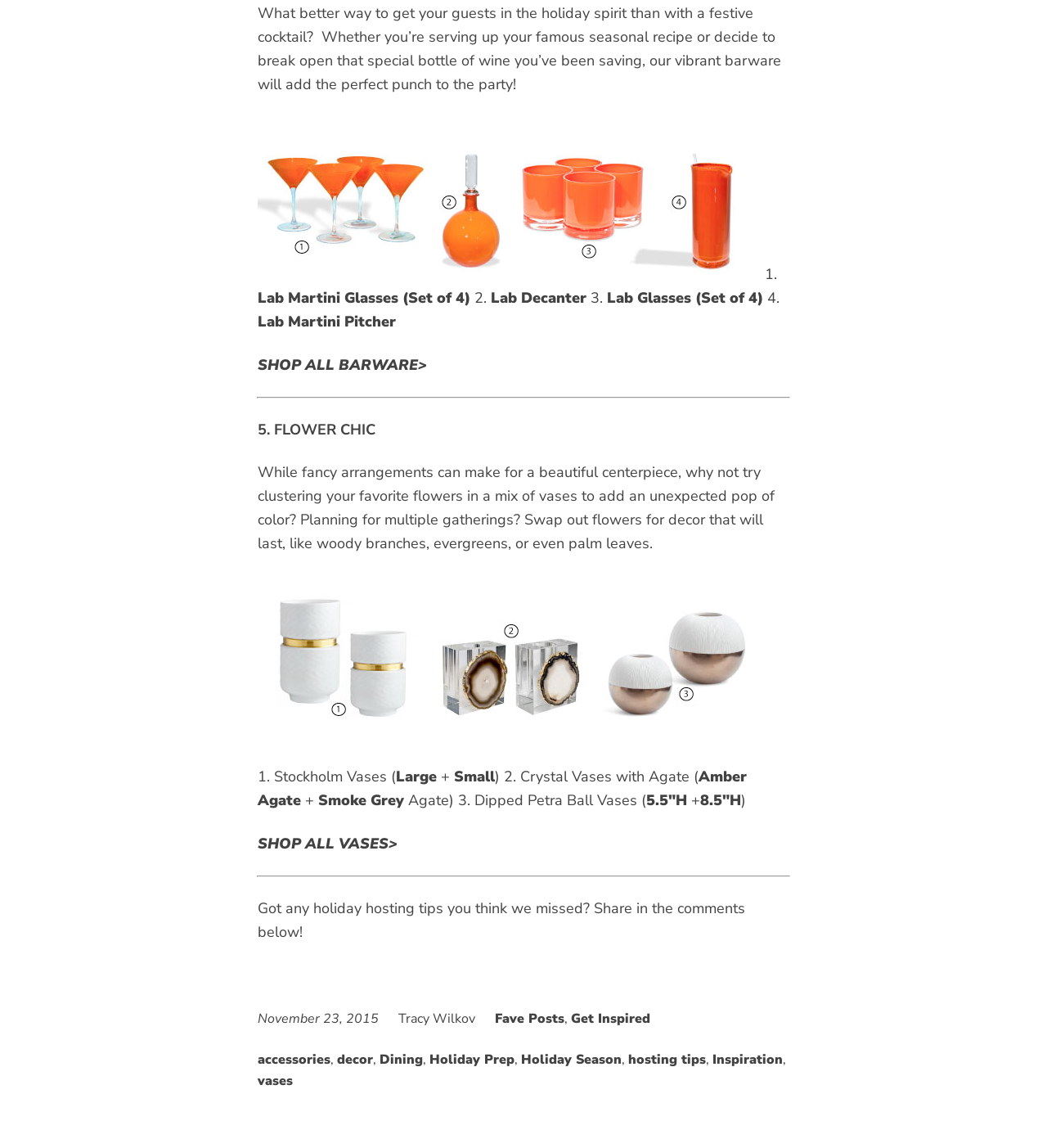Please provide the bounding box coordinates for the element that needs to be clicked to perform the following instruction: "Click the 'Lab Martini Glasses (Set of 4)' link". The coordinates should be given as four float numbers between 0 and 1, i.e., [left, top, right, bottom].

[0.246, 0.251, 0.449, 0.268]